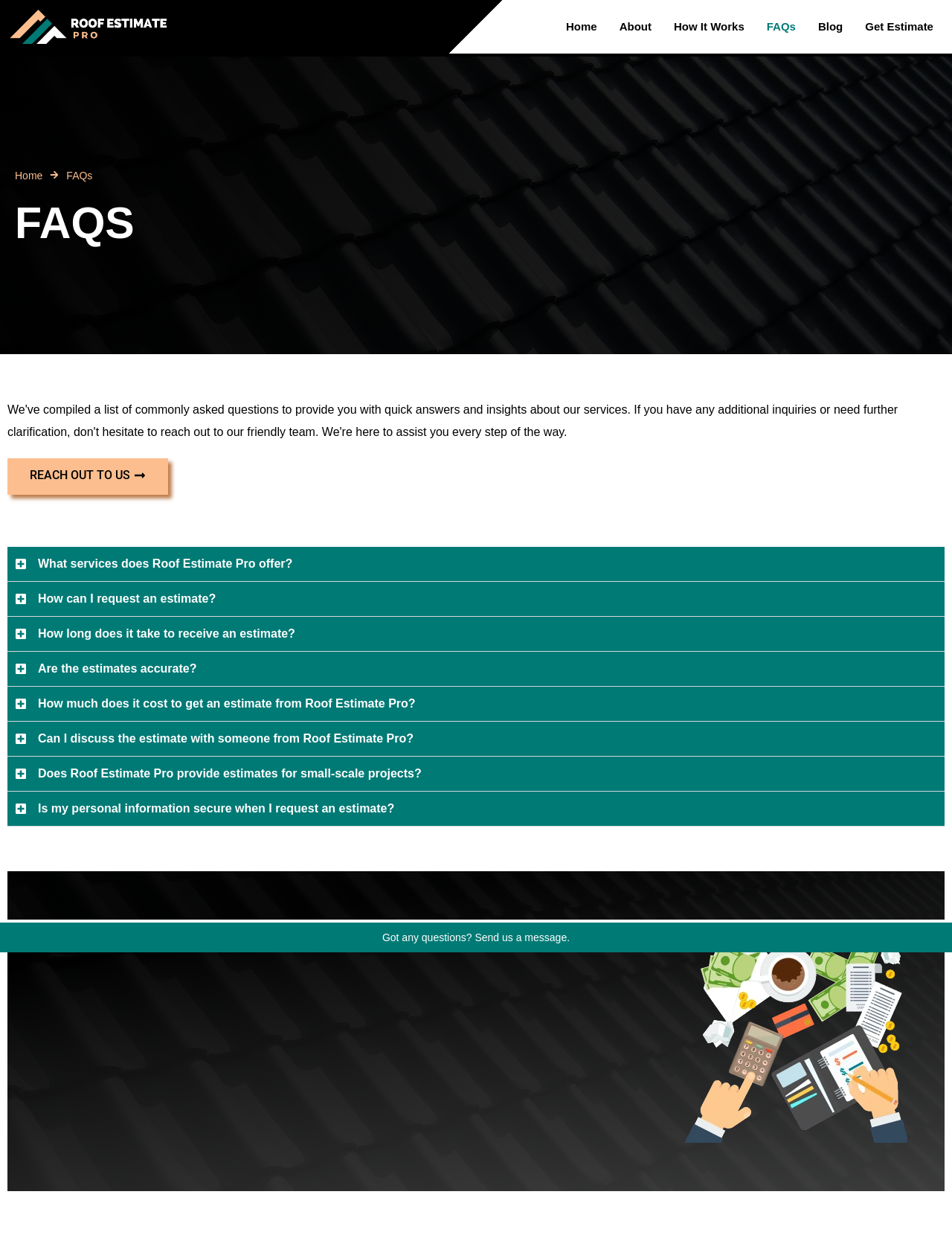What is the name of the company providing estimating services?
Please provide a single word or phrase as the answer based on the screenshot.

Roof Estimate Pro